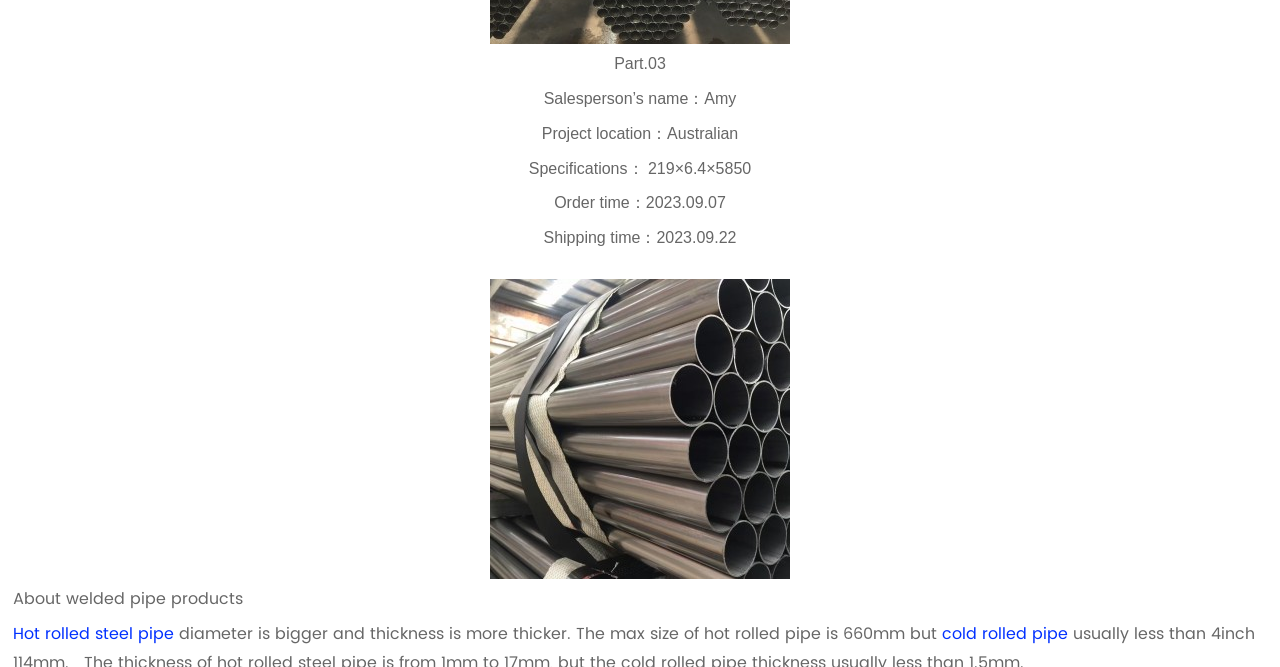Show the bounding box coordinates for the HTML element as described: "Hot rolled steel pipe".

[0.01, 0.932, 0.136, 0.967]